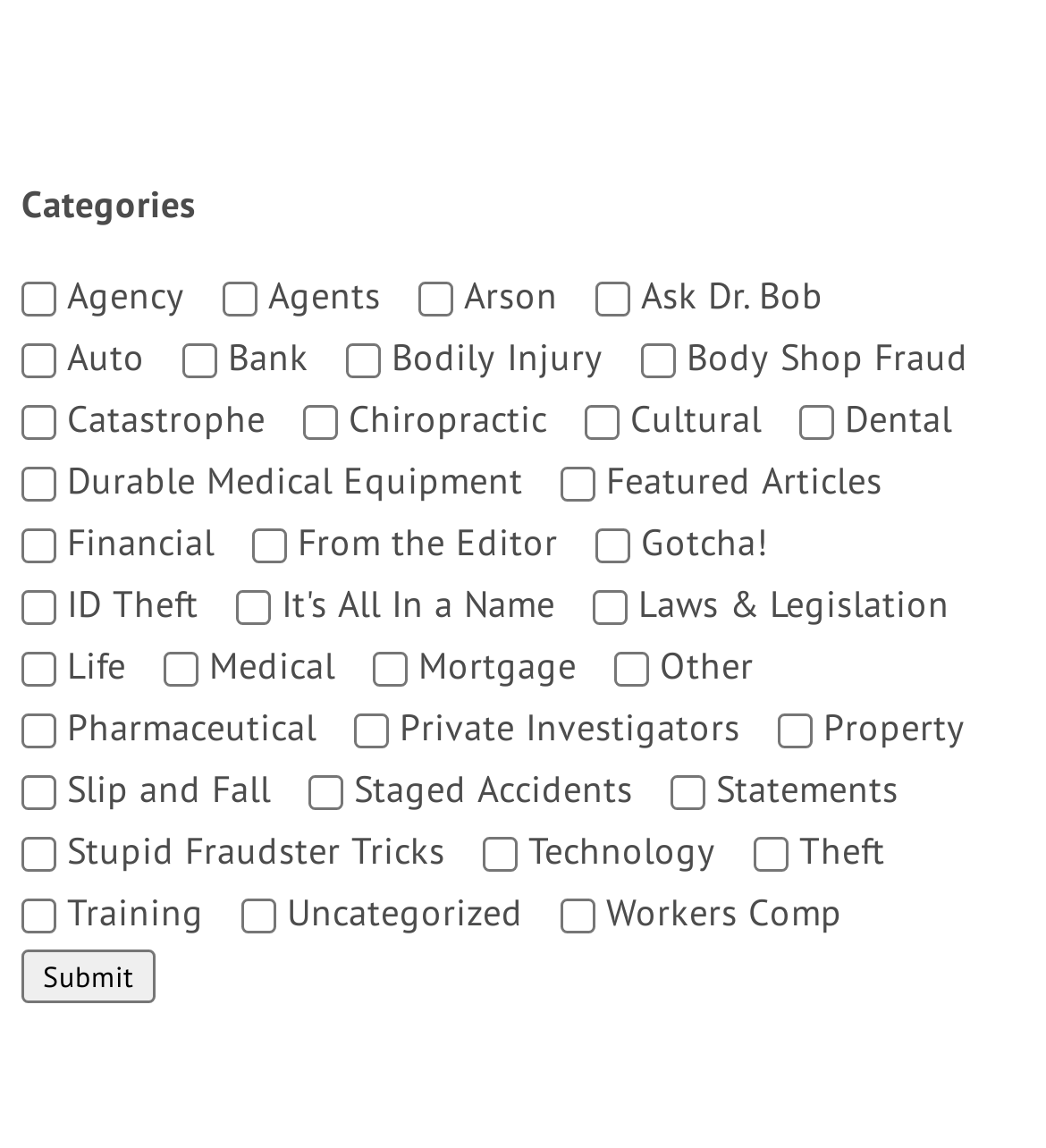What is the location of the 'Categories' heading?
Please interpret the details in the image and answer the question thoroughly.

The 'Categories' heading is located at the top of the webpage, as indicated by its bounding box coordinates [0.021, 0.159, 0.954, 0.197]. This suggests that it is a prominent element on the webpage and serves as a title for the list of categories below.